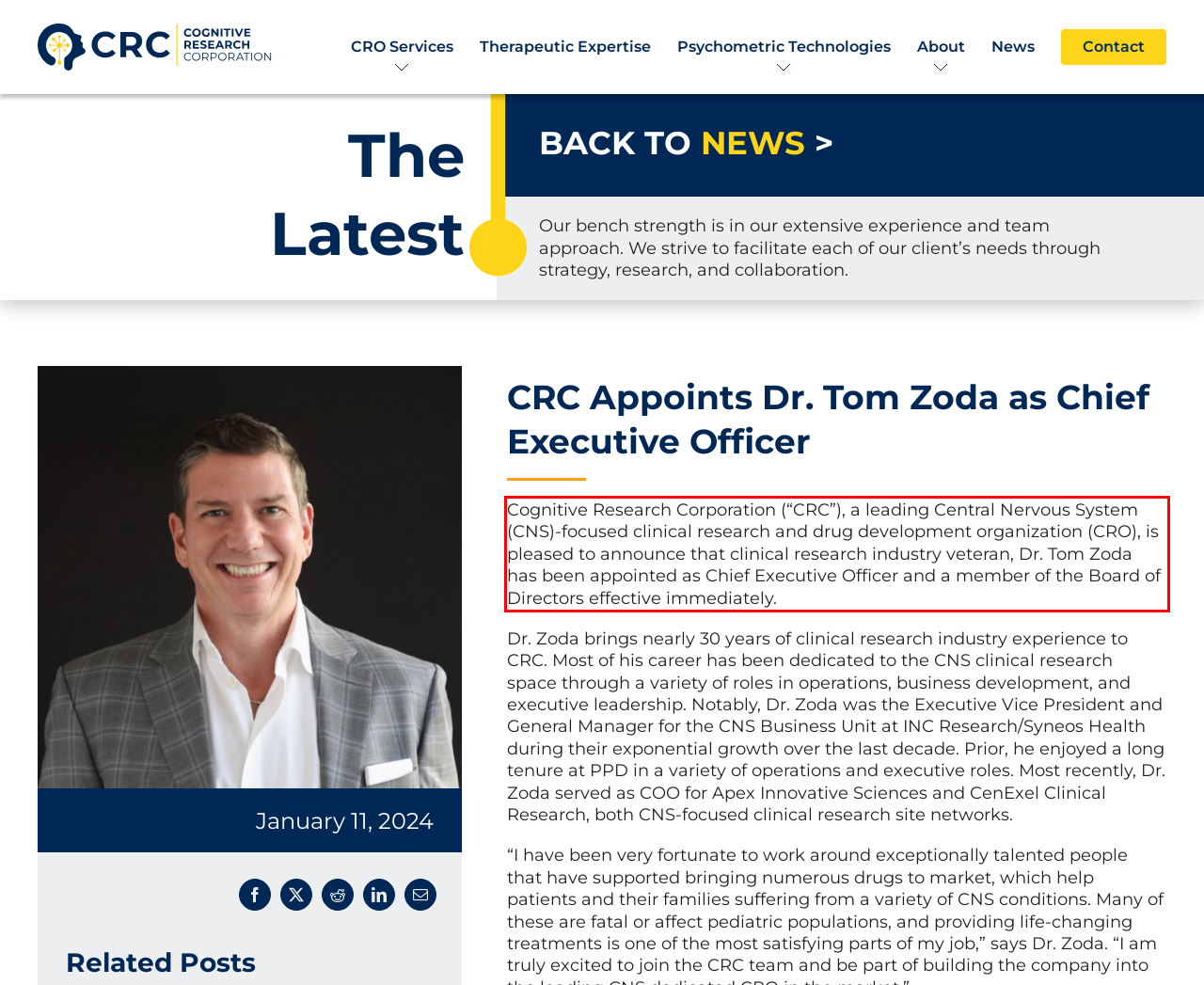Given a webpage screenshot with a red bounding box, perform OCR to read and deliver the text enclosed by the red bounding box.

Cognitive Research Corporation (“CRC”), a leading Central Nervous System (CNS)-focused clinical research and drug development organization (CRO), is pleased to announce that clinical research industry veteran, Dr. Tom Zoda has been appointed as Chief Executive Officer and a member of the Board of Directors effective immediately.